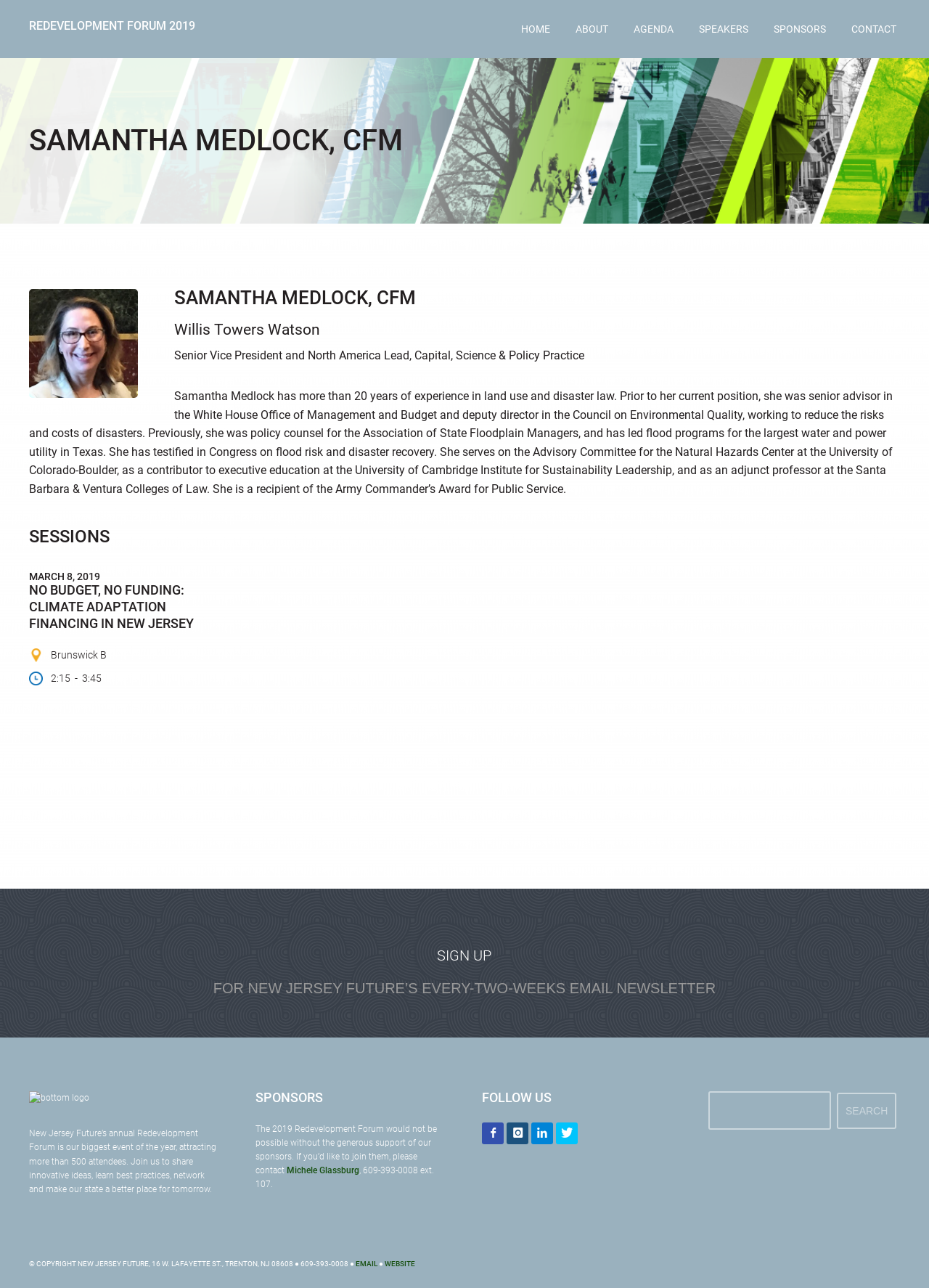Show the bounding box coordinates of the element that should be clicked to complete the task: "Click on the f link".

[0.519, 0.871, 0.542, 0.888]